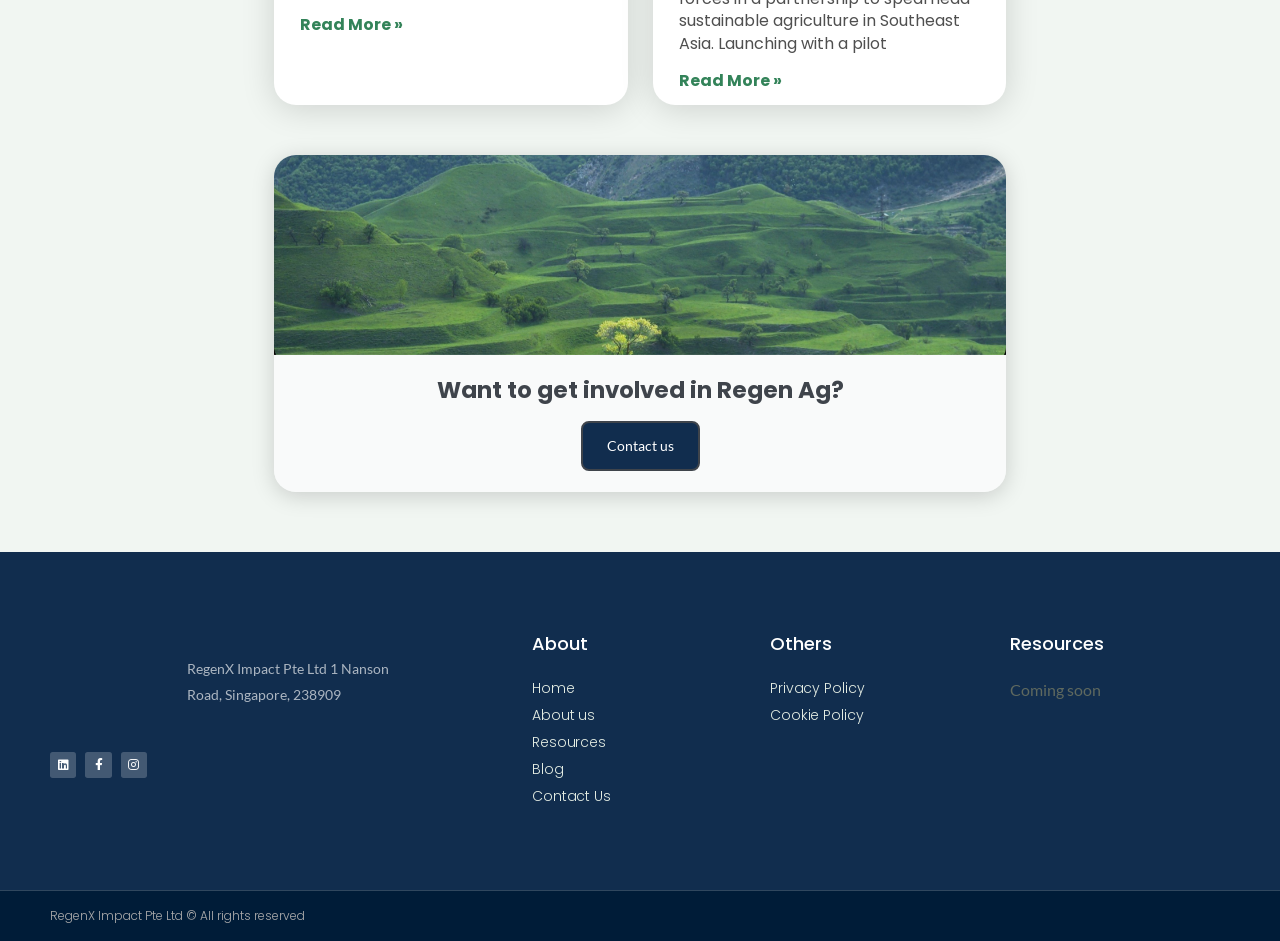Determine the bounding box coordinates for the area you should click to complete the following instruction: "Go to RegenX homepage".

[0.4, 0.717, 0.586, 0.746]